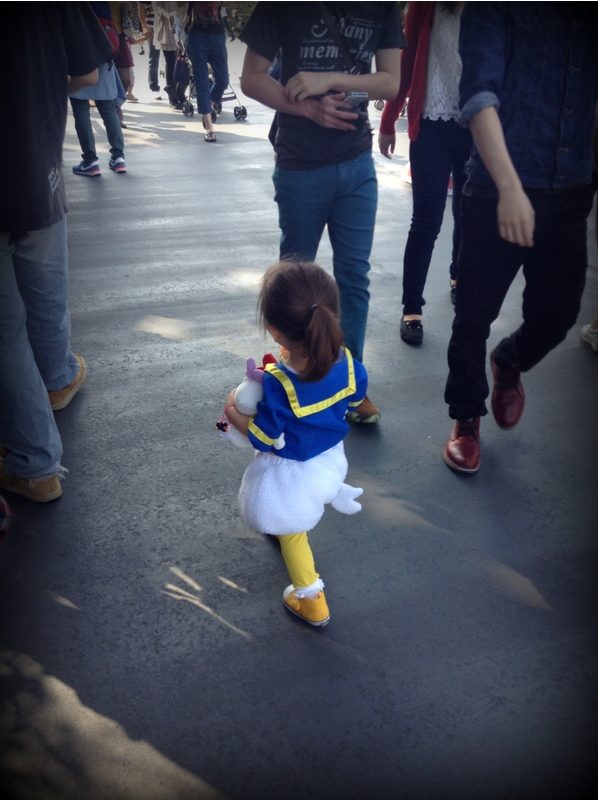What is the atmosphere of the scene?
Give a thorough and detailed response to the question.

The atmosphere of the scene is vibrant, which is suggested by the diverse group of adults in casual attire surrounding the child, implying a fun and lively setting, possibly a theme park or festive event.